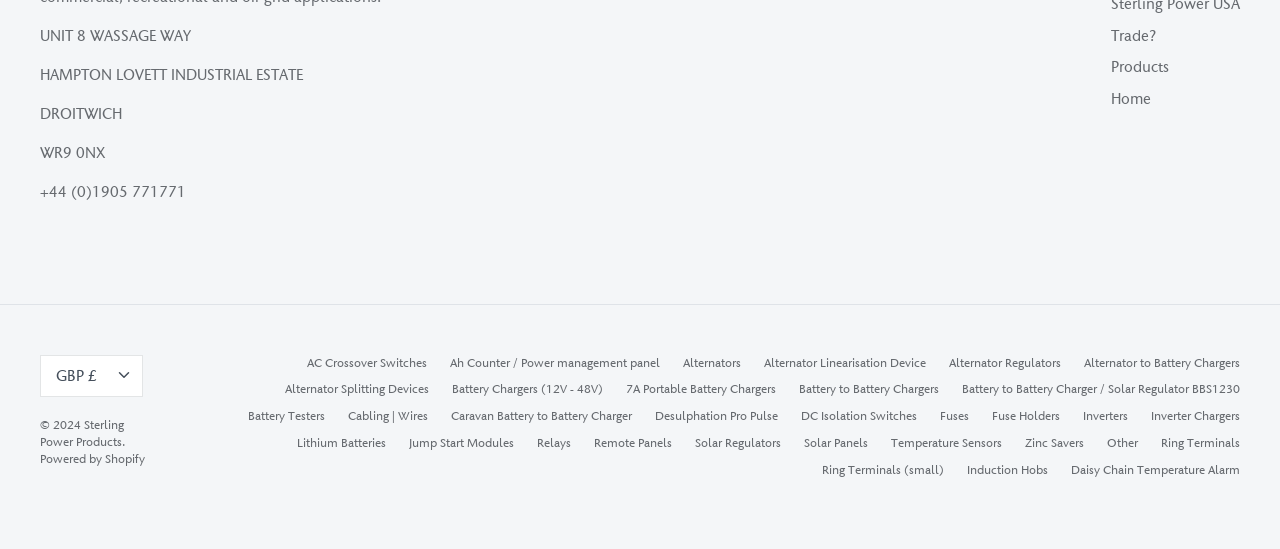Given the element description Desulphation Pro Pulse, identify the bounding box coordinates for the UI element on the webpage screenshot. The format should be (top-left x, top-left y, bottom-right x, bottom-right y), with values between 0 and 1.

[0.512, 0.744, 0.608, 0.773]